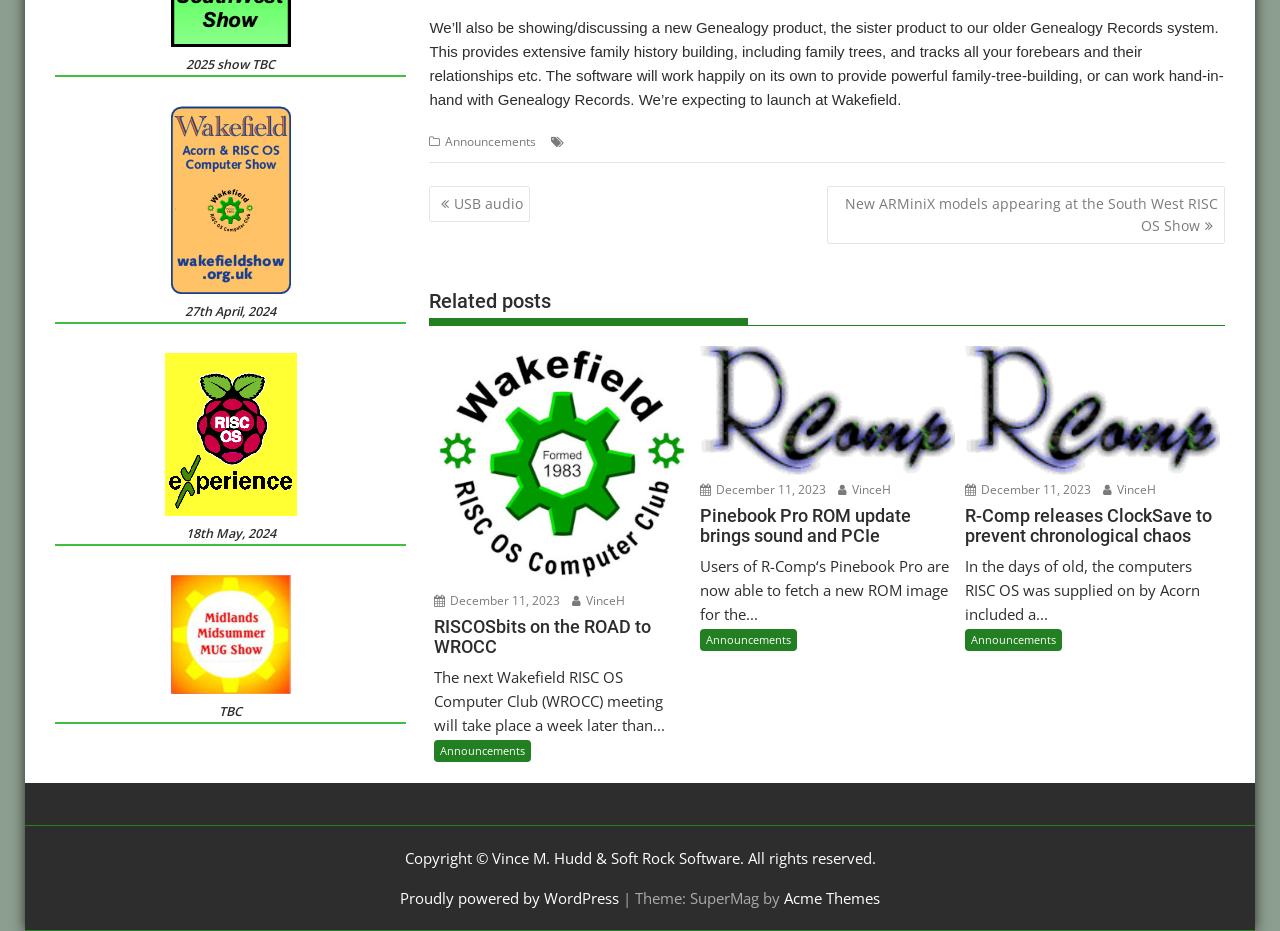Bounding box coordinates should be in the format (top-left x, top-left y, bottom-right x, bottom-right y) and all values should be floating point numbers between 0 and 1. Determine the bounding box coordinate for the UI element described as: parent_node: 27th April, 2024

[0.133, 0.304, 0.227, 0.322]